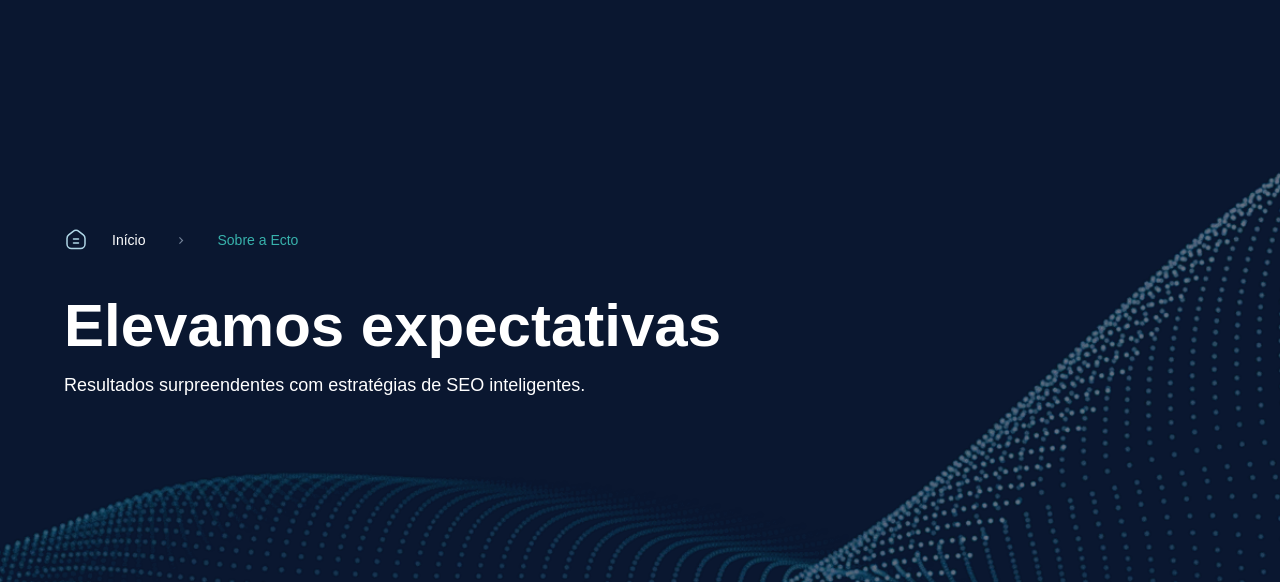What pattern is used in the design?
Identify the answer in the screenshot and reply with a single word or phrase.

wave-like pattern